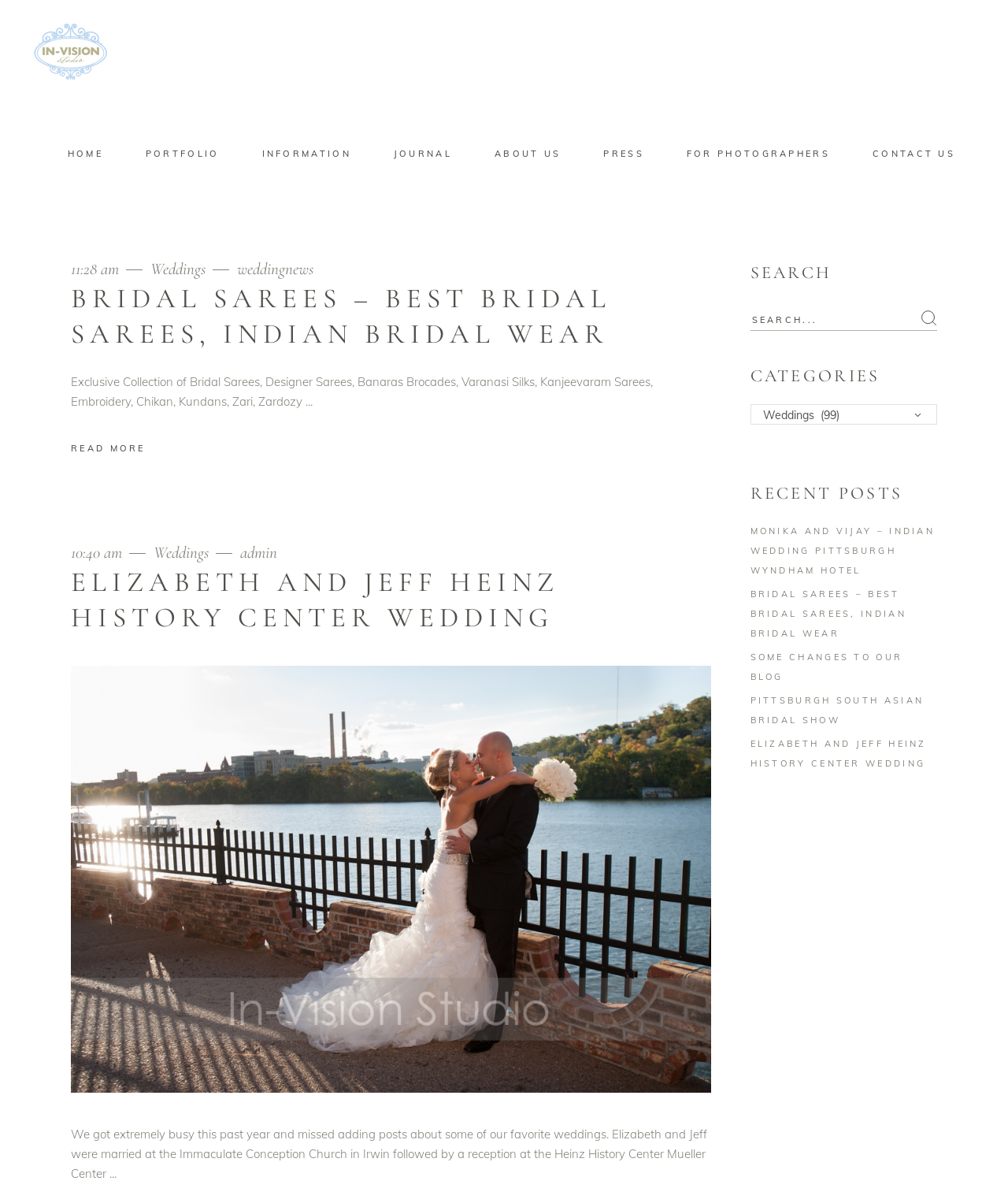Specify the bounding box coordinates of the element's region that should be clicked to achieve the following instruction: "Search for something". The bounding box coordinates consist of four float numbers between 0 and 1, in the format [left, top, right, bottom].

[0.744, 0.257, 0.93, 0.275]